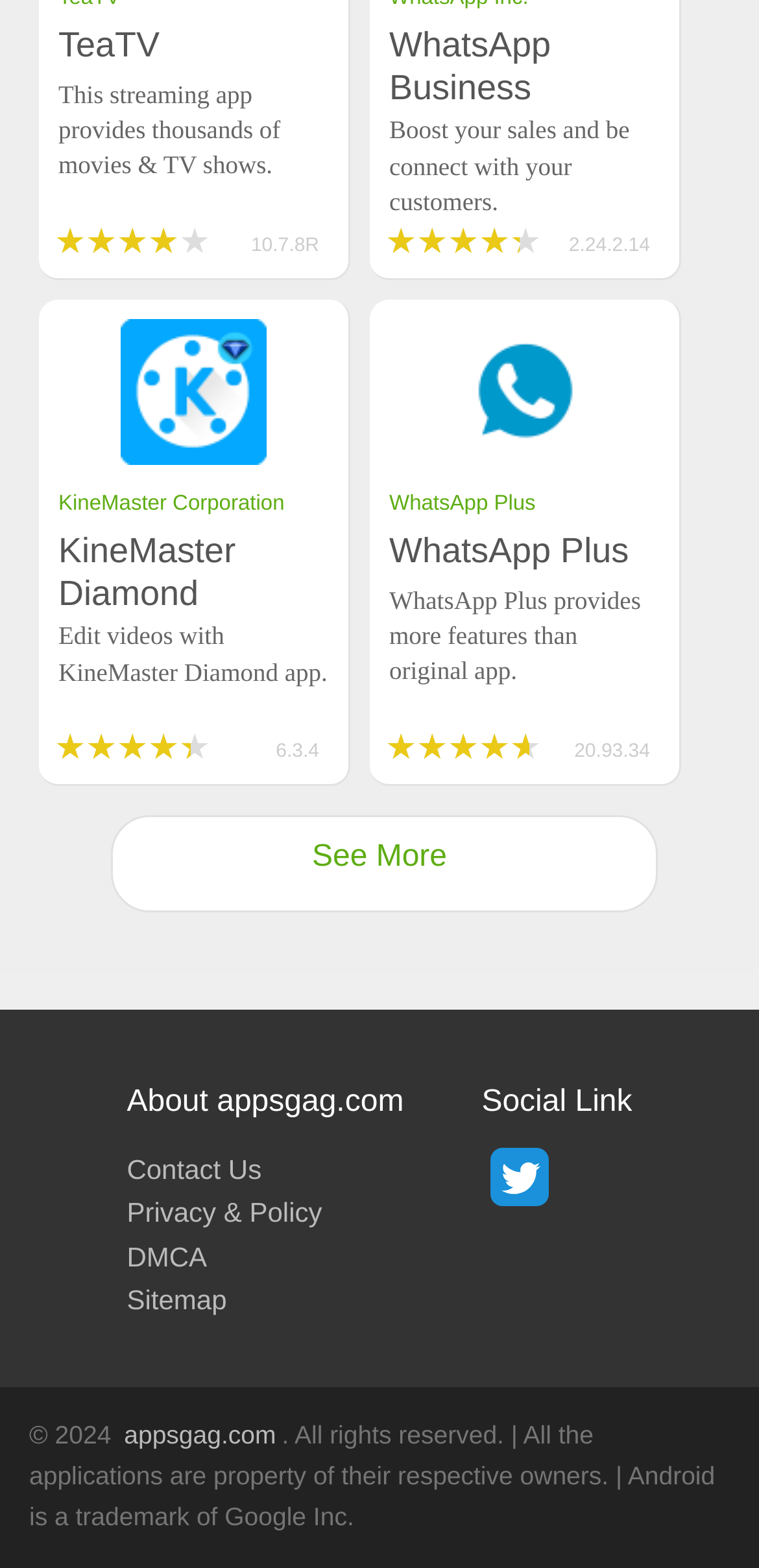Please answer the following question using a single word or phrase: What is the version of WhatsApp Plus app?

20.93.34